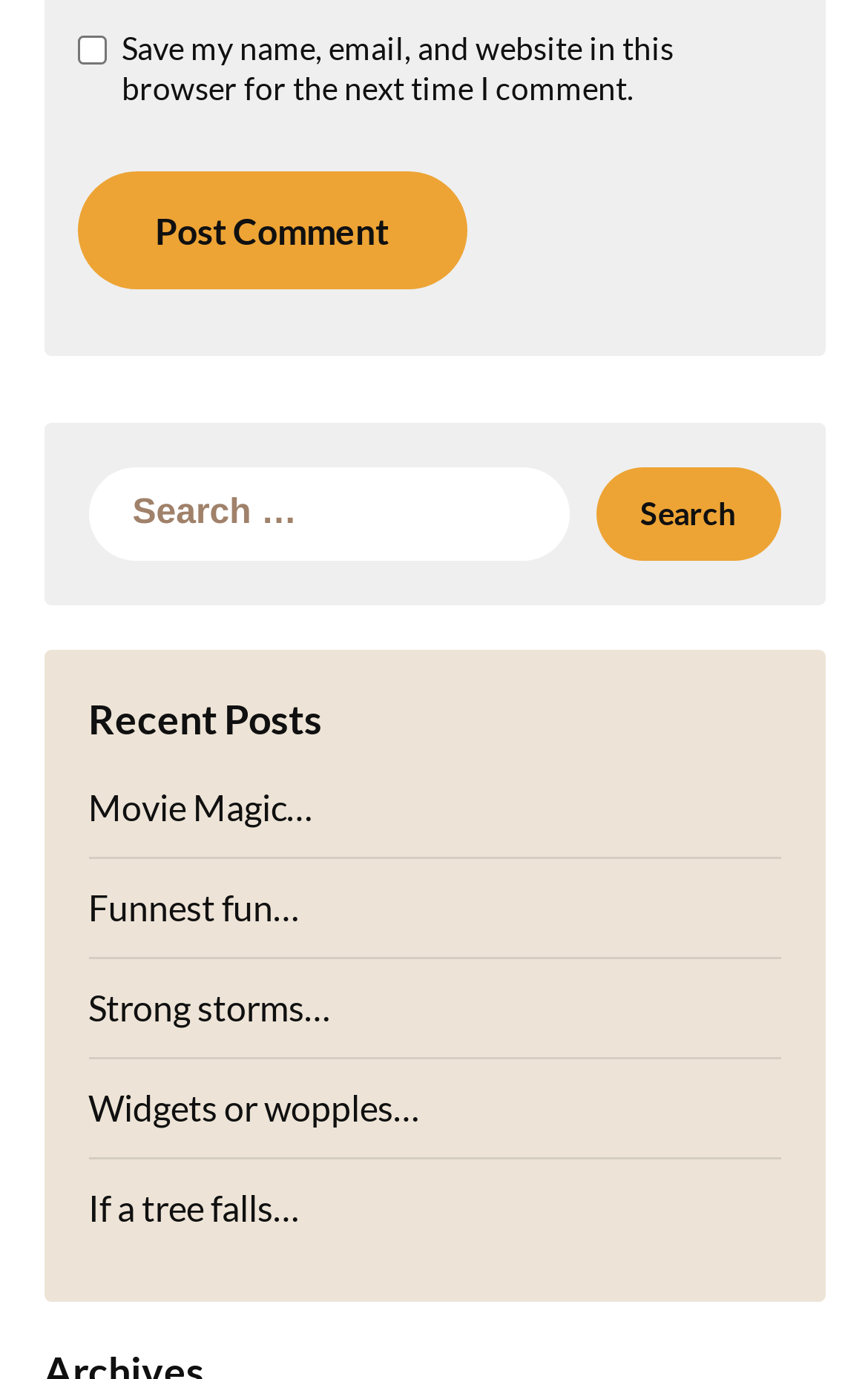Please identify the bounding box coordinates of the area that needs to be clicked to follow this instruction: "Search for something".

[0.101, 0.339, 0.657, 0.407]